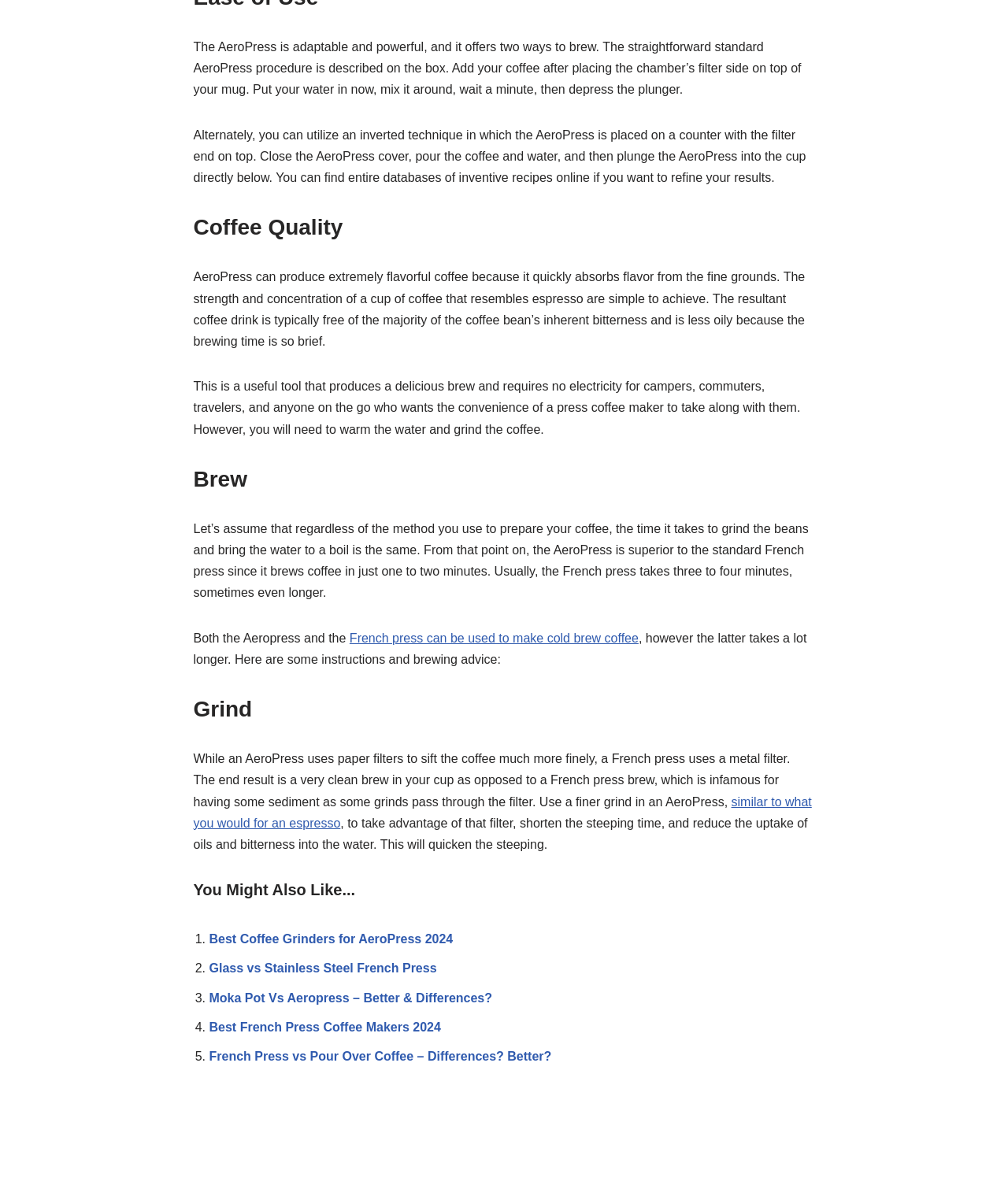What other coffee-related topics are mentioned on the webpage?
Answer the question with as much detail as you can, using the image as a reference.

The webpage mentions other coffee-related topics, including coffee grinders, French press, and Moka pot, with links to related articles, such as 'Best Coffee Grinders for AeroPress 2024', 'Glass vs Stainless Steel French Press', and 'Moka Pot Vs Aeropress – Better & Differences?'.